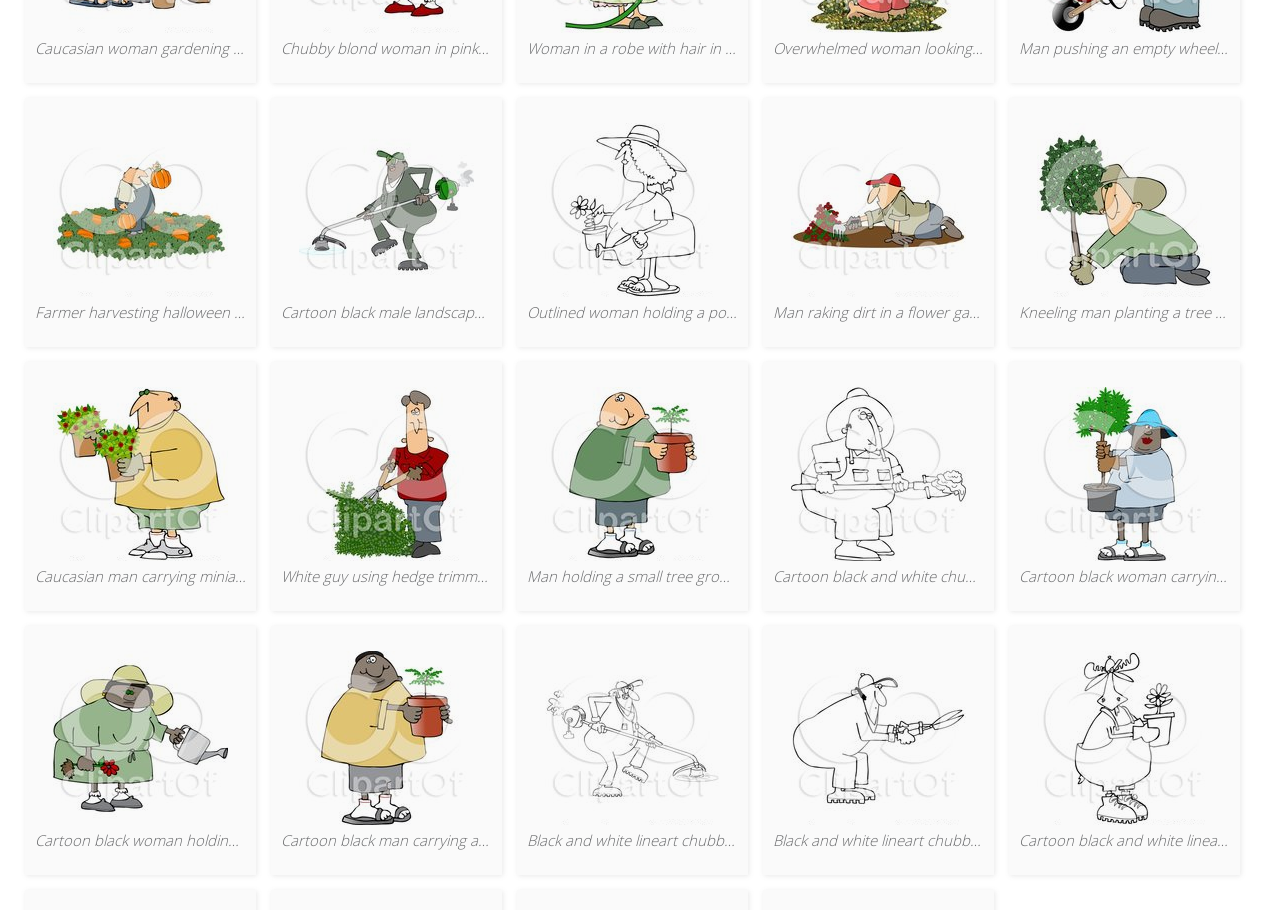Identify the bounding box coordinates necessary to click and complete the given instruction: "View clipart of a Caucasian woman gardening with her husband getting stung on the butt by a bee".

[0.02, 0.015, 0.2, 0.064]